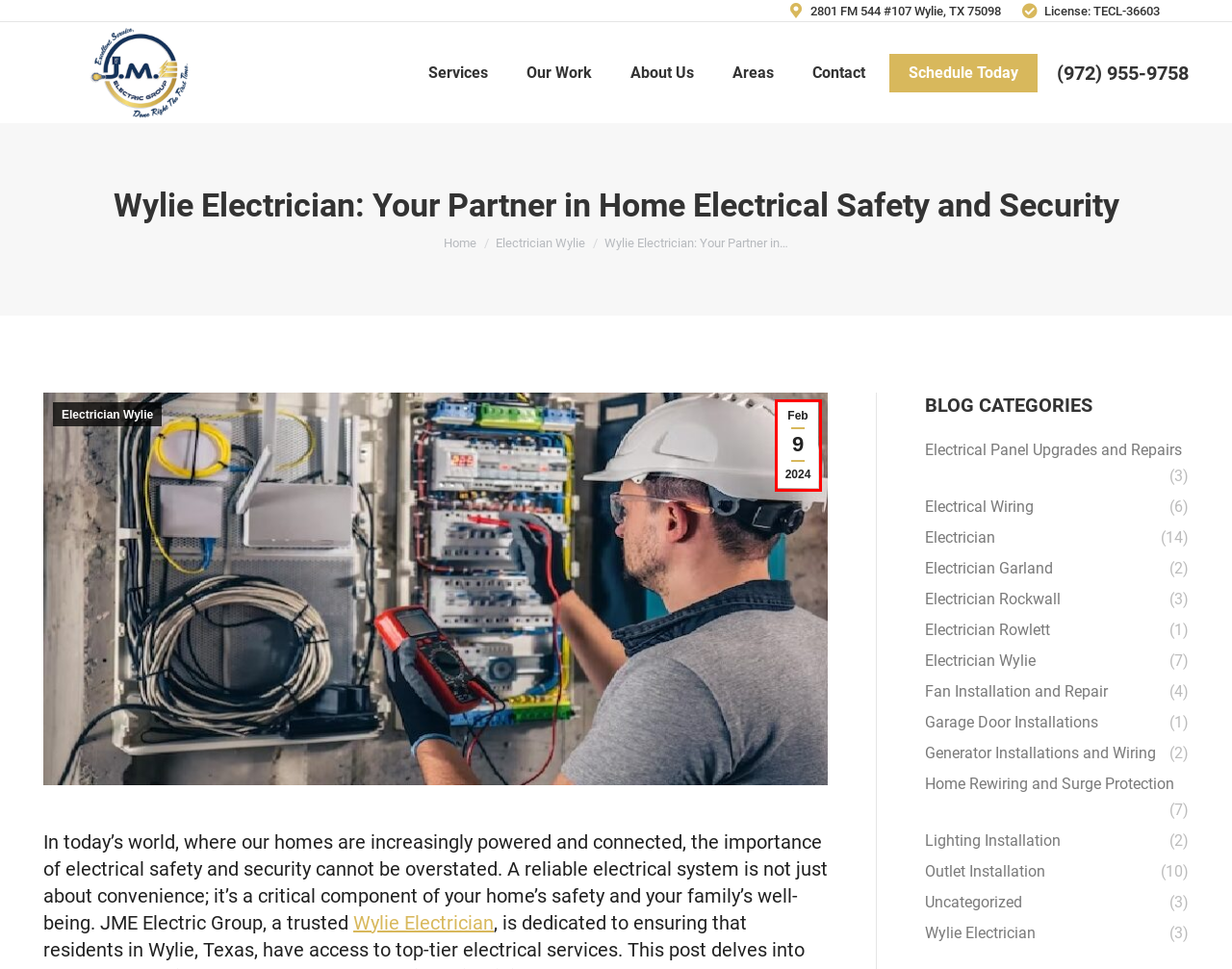Examine the screenshot of a webpage with a red rectangle bounding box. Select the most accurate webpage description that matches the new webpage after clicking the element within the bounding box. Here are the candidates:
A. About Us - Texas Tree Transformations
B. Electrician Wylie - JME Electric Group - Electrician in Wylie
C. Areas - JME Electric Group - Electrician in Wylie
D. Electrician in Wylie, Texas - JME Electric Group
E. Contact - JME Electric Group - Electrician in Wylie
F. February 9, 2024 - JME Electric Group - Electrician in Wylie
G. Portfolio - JME Electric Group - Electrician in Wylie
H. JME Electric Group - Electrician Wylie TX

F